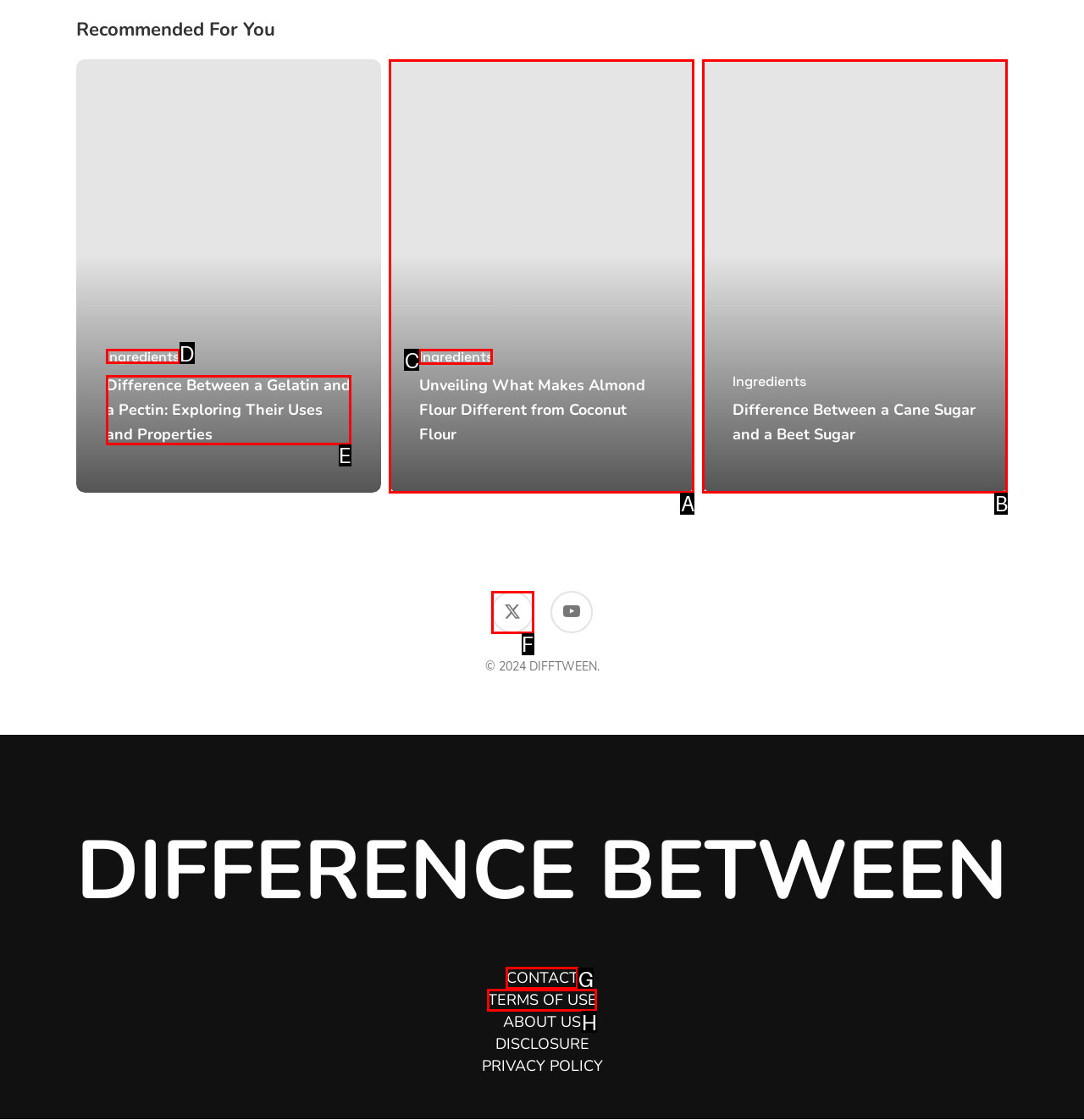Select the appropriate HTML element to click for the following task: Explore ingredients
Answer with the letter of the selected option from the given choices directly.

D